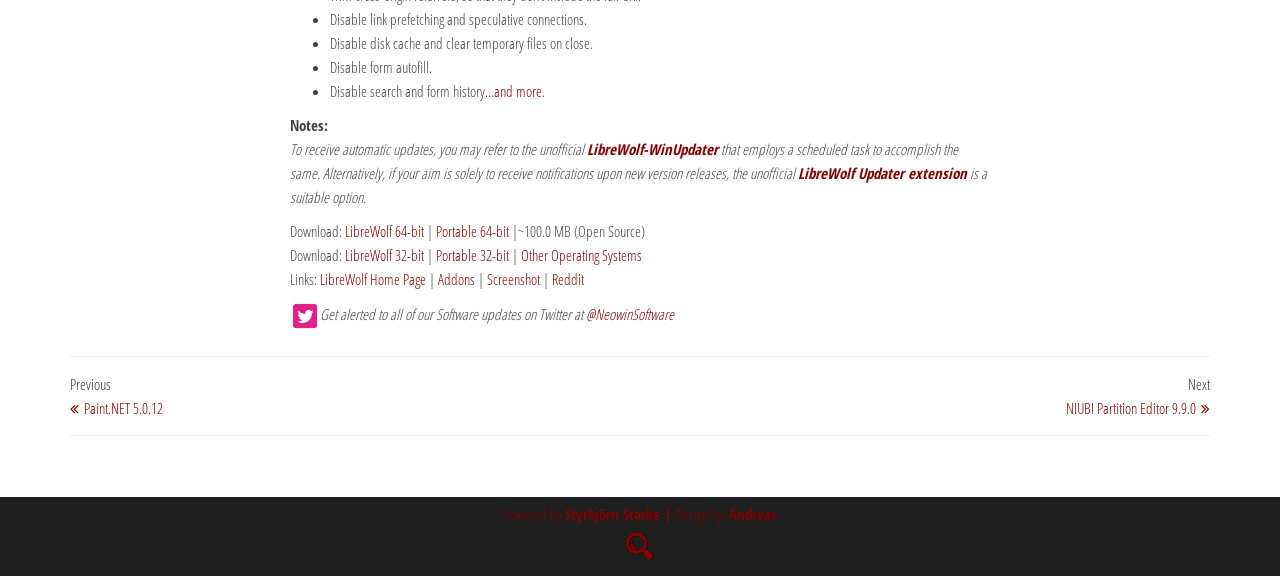Identify the bounding box of the UI element described as follows: "LibreWolf Home Page". Provide the coordinates as four float numbers in the range of 0 to 1 [left, top, right, bottom].

[0.25, 0.467, 0.333, 0.502]